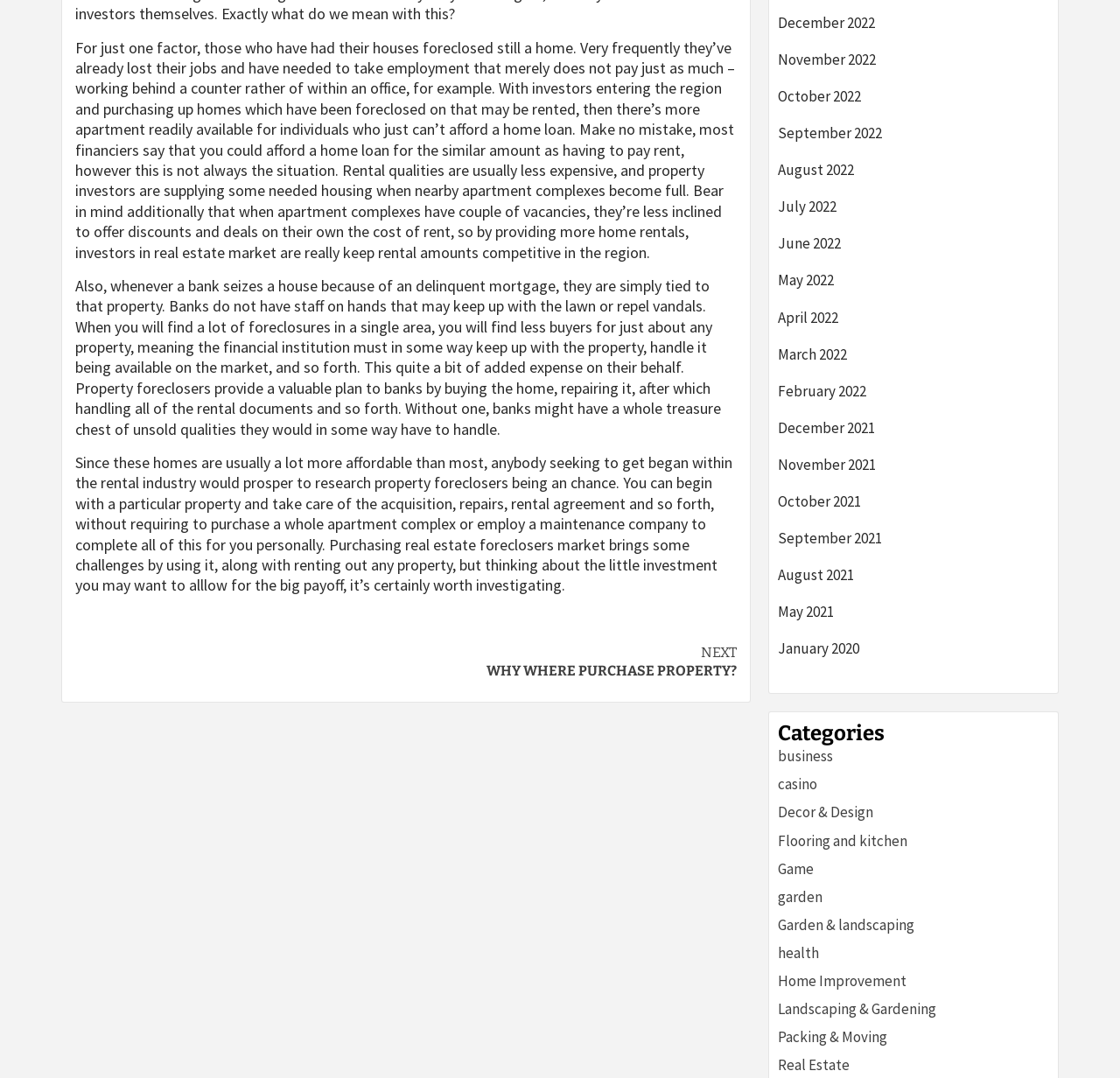Answer the following in one word or a short phrase: 
What is the purpose of property foreclosers?

To provide a valuable plan to banks